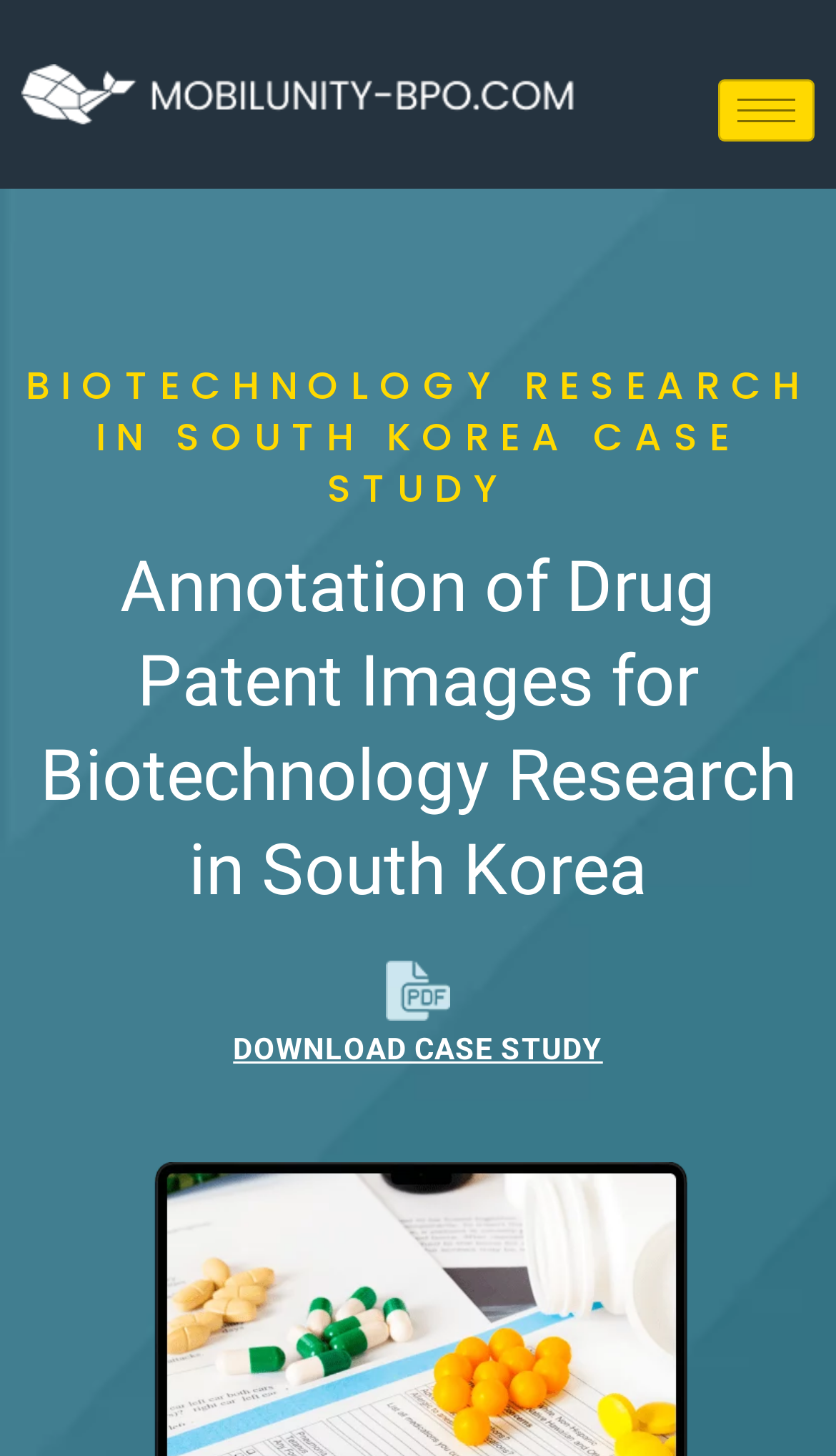Specify the bounding box coordinates (top-left x, top-left y, bottom-right x, bottom-right y) of the UI element in the screenshot that matches this description: alt="mobilunity-bpo"

[0.026, 0.029, 0.69, 0.099]